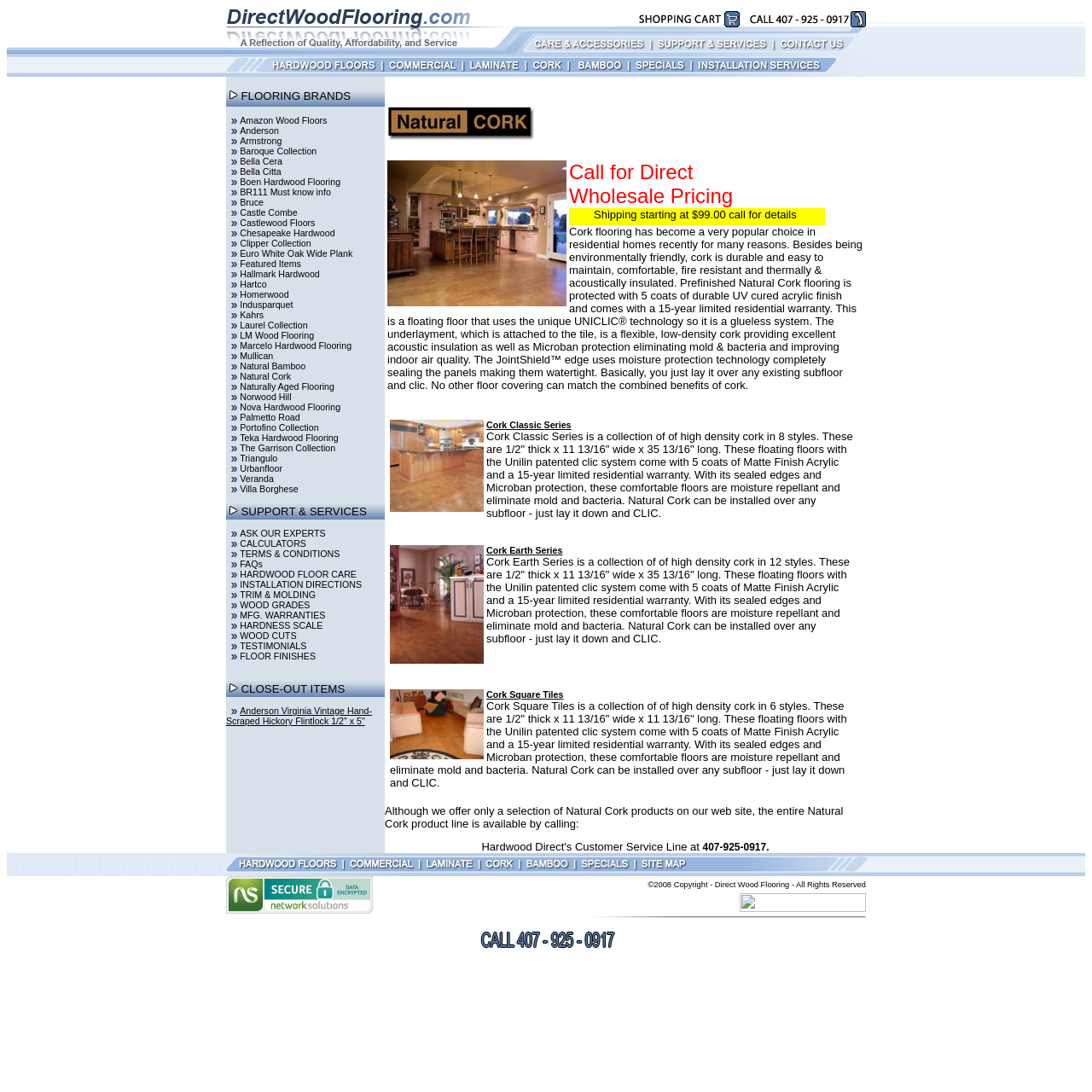Please specify the bounding box coordinates in the format (top-left x, top-left y, bottom-right x, bottom-right y), with values ranging from 0 to 1. Identify the bounding box for the UI component described as follows: Castle Combe

[0.22, 0.19, 0.272, 0.199]